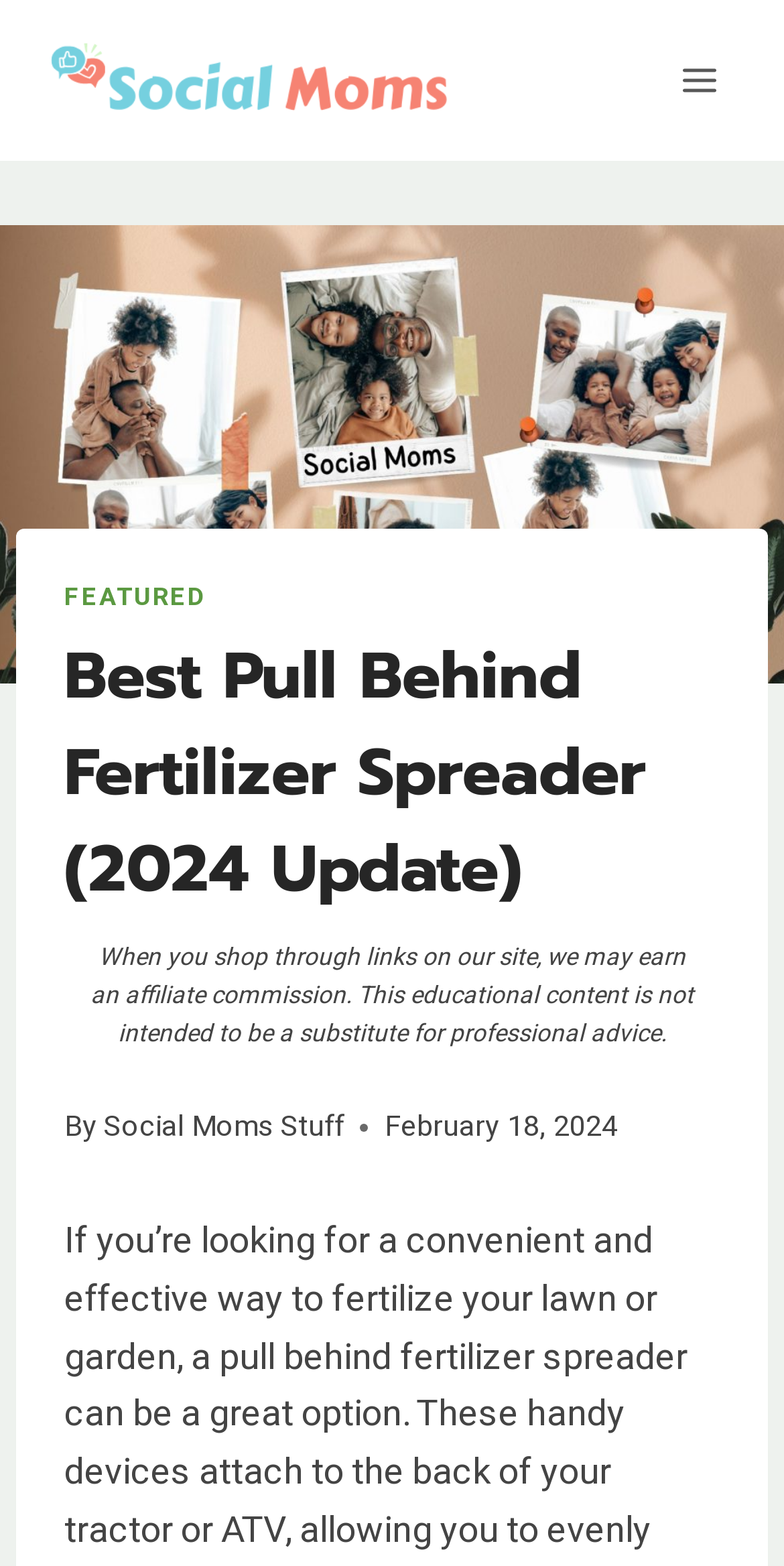Your task is to find and give the main heading text of the webpage.

Best Pull Behind Fertilizer Spreader (2024 Update)